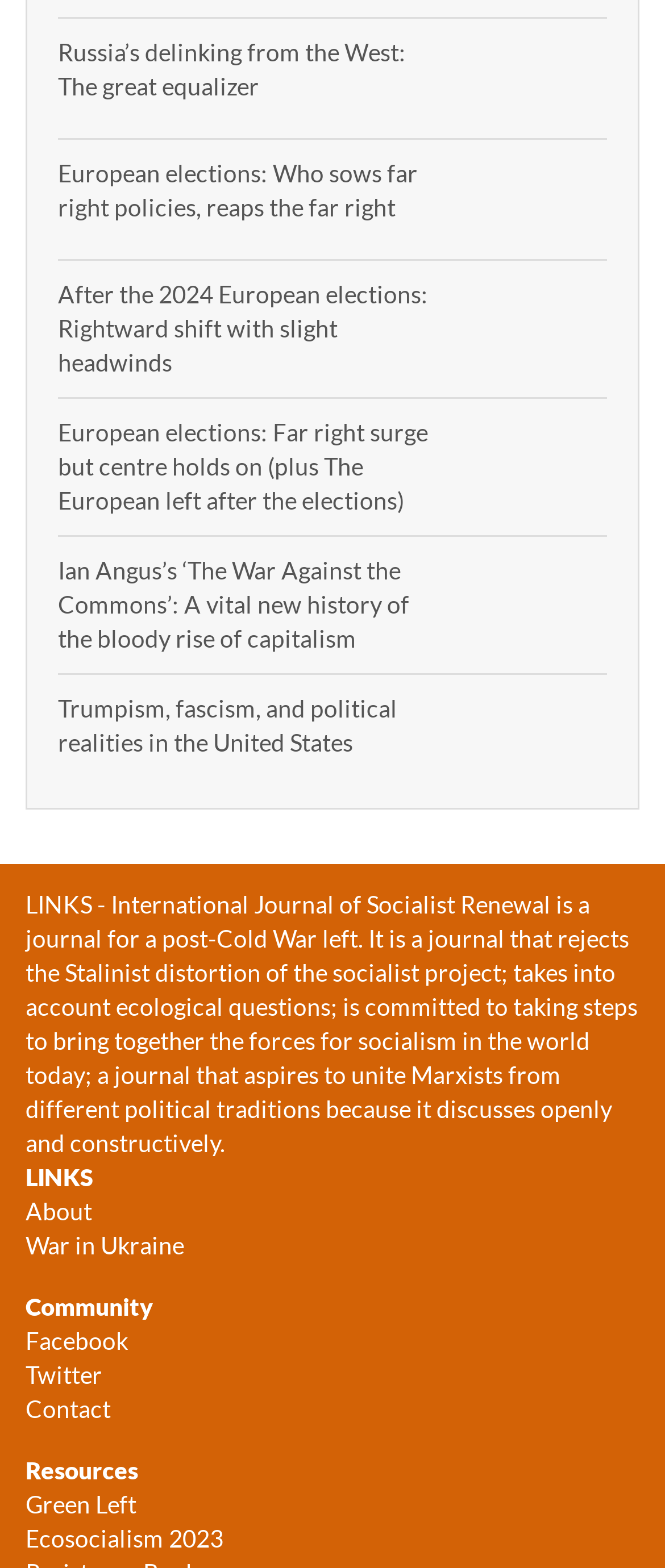With reference to the image, please provide a detailed answer to the following question: What social media platforms are linked on the webpage?

The links 'Facebook' and 'Twitter' are located at coordinates [0.038, 0.846, 0.192, 0.864] and [0.038, 0.868, 0.154, 0.886] respectively, indicating that the webpage provides links to these social media platforms.